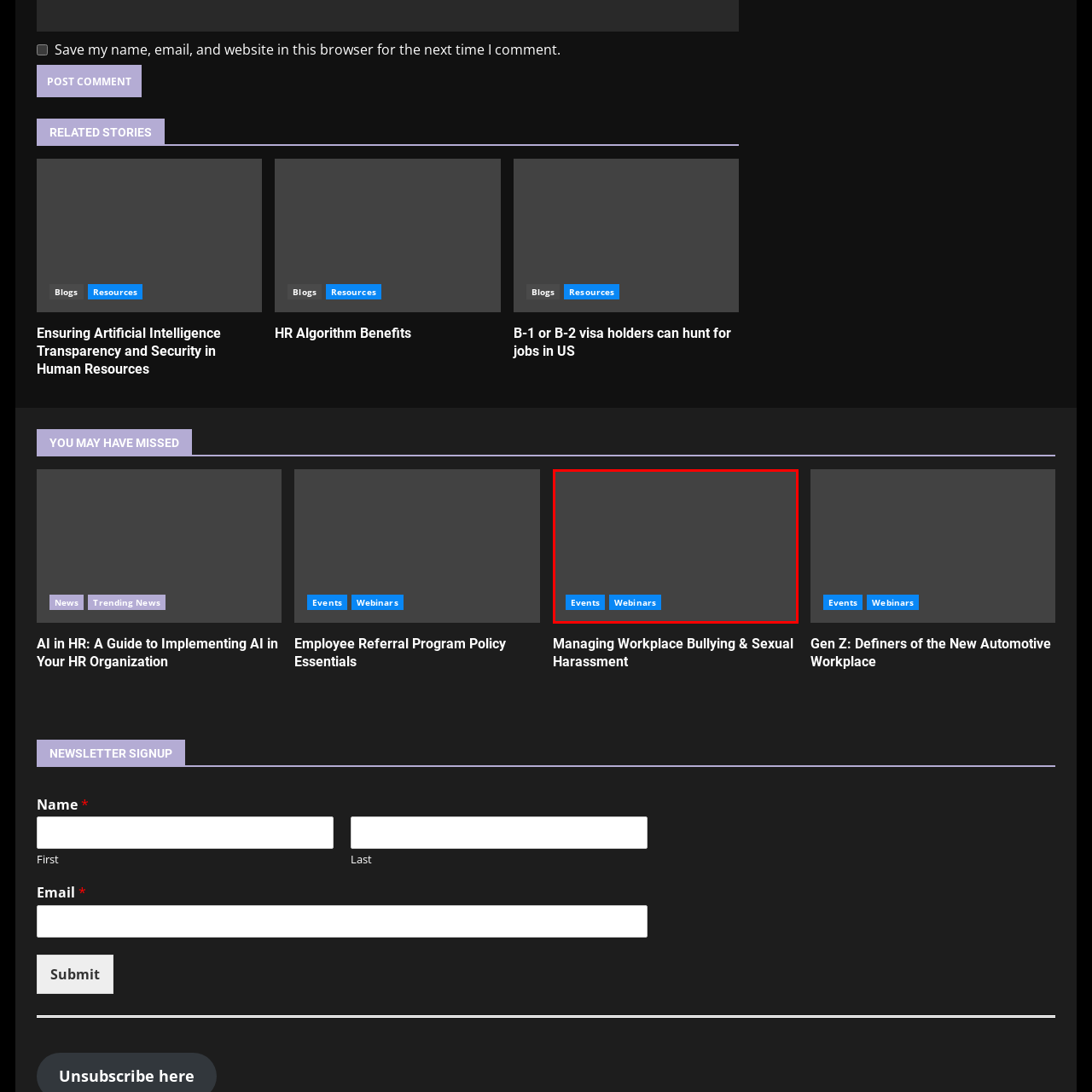What type of gatherings does the 'Events' button encourage?
Review the image highlighted by the red bounding box and respond with a brief answer in one word or phrase.

live gatherings